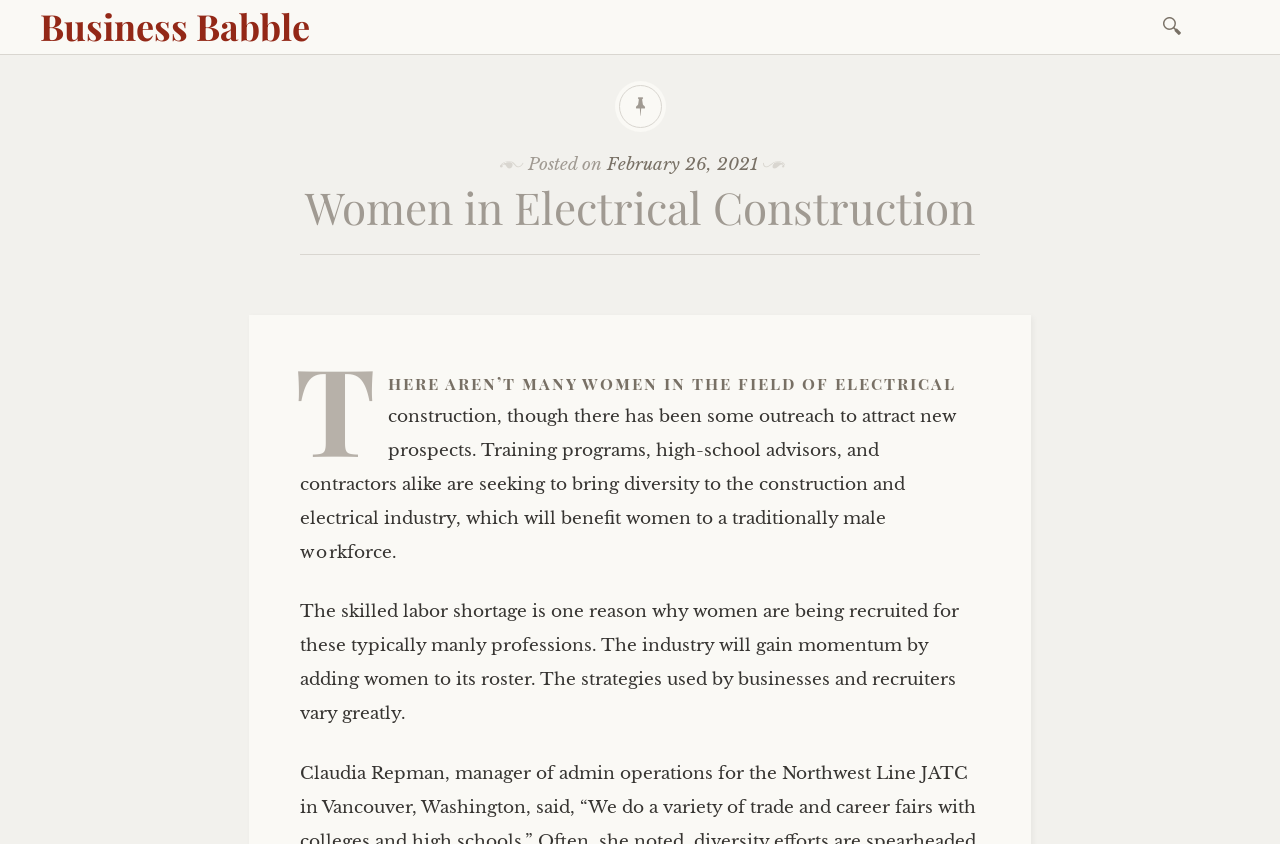Given the webpage screenshot, identify the bounding box of the UI element that matches this description: "Business Babble".

[0.031, 0.002, 0.242, 0.059]